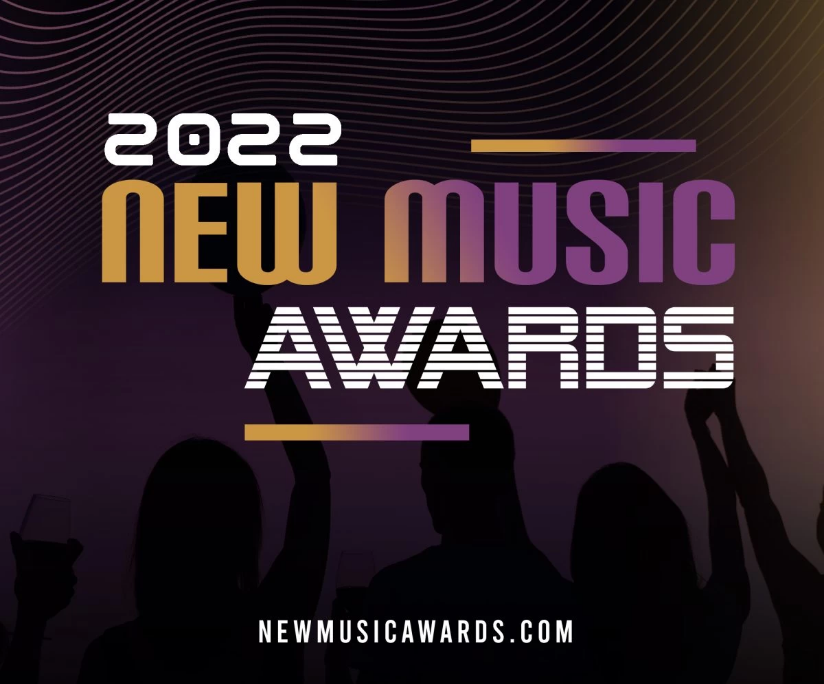Explain the content of the image in detail.

The image showcases the visual branding for the "2022 New Music Awards," featuring bold, stylized text that prominently displays the year and the award name in contrasting colors of purple and white. The background features dynamic, flowing lines, contributing to a modern and energetic feel. Silhouetted figures in the foreground suggest excitement and celebration, holding drinks, which emphasizes the festive atmosphere of the event. At the bottom, the official website, "newmusicalawards.com," invites viewers for more information, making it clear that this visual represents an important occasion in the music industry.